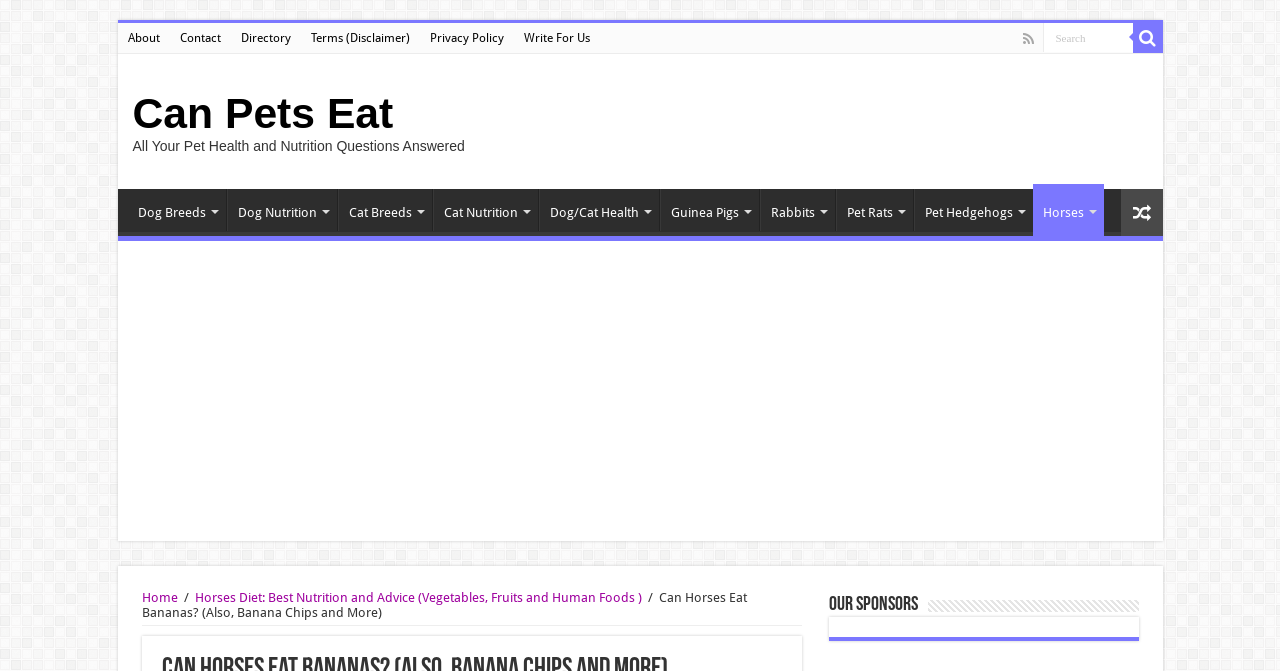Using the provided description: "Dog Breeds", find the bounding box coordinates of the corresponding UI element. The output should be four float numbers between 0 and 1, in the format [left, top, right, bottom].

[0.1, 0.282, 0.176, 0.344]